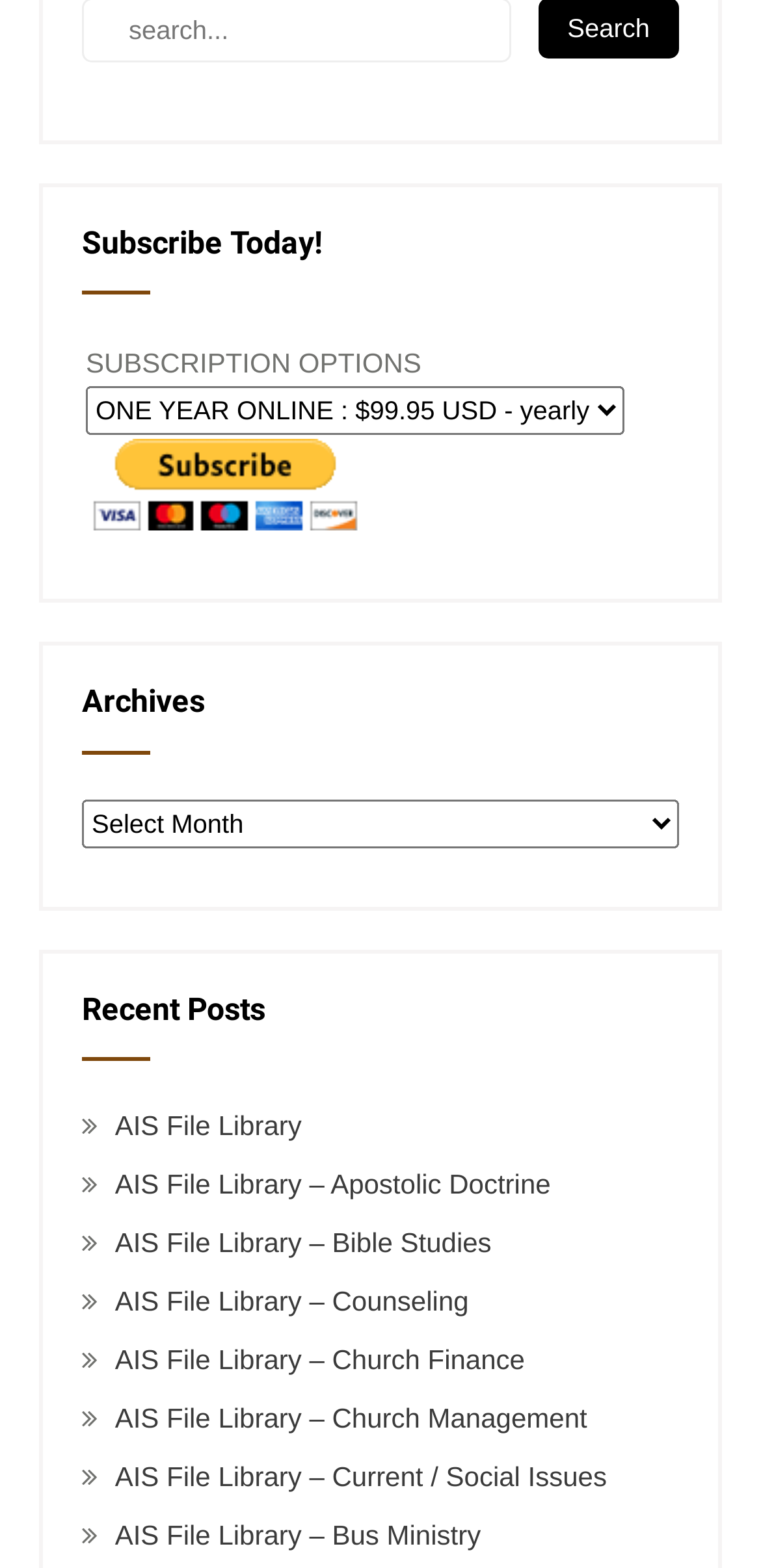What is the payment method mentioned on the webpage?
Using the image, give a concise answer in the form of a single word or short phrase.

PayPal